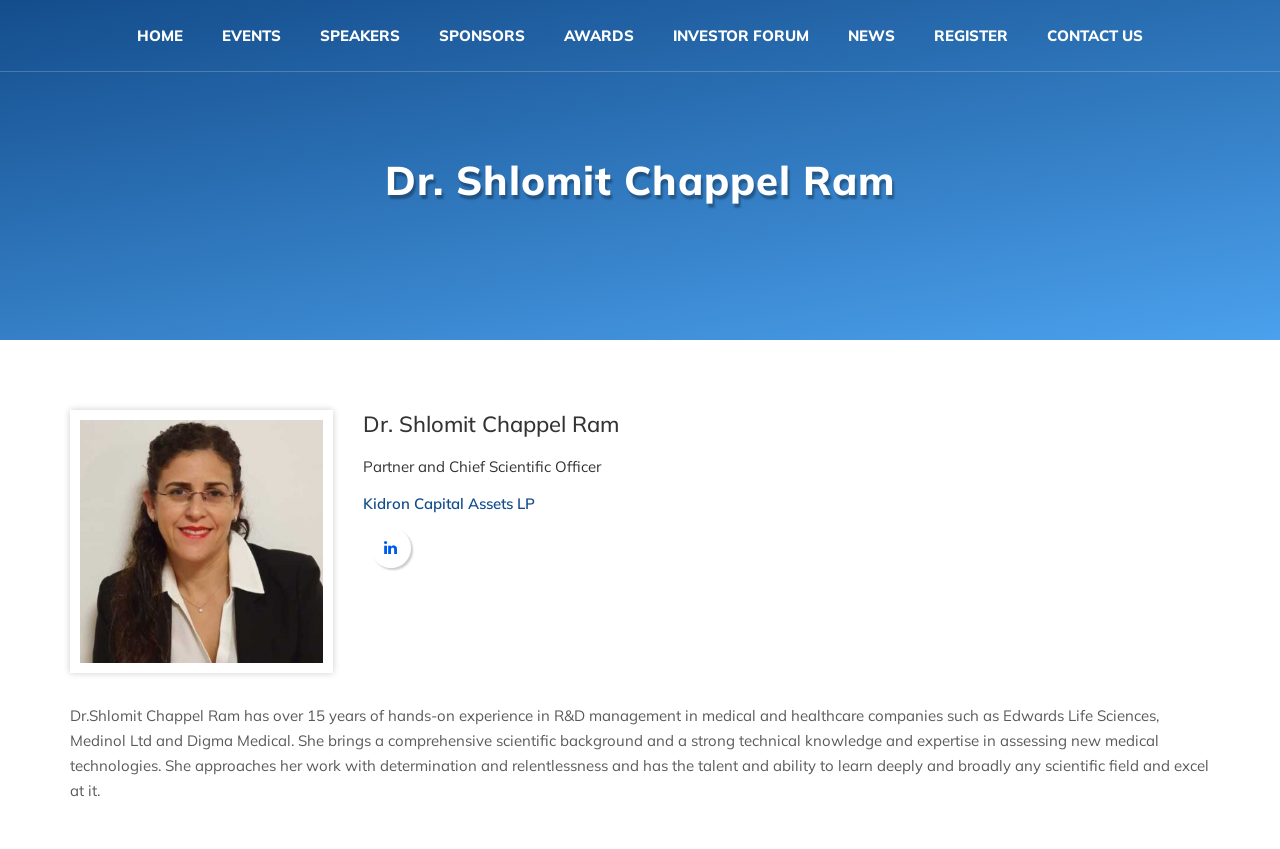Locate the bounding box coordinates of the element you need to click to accomplish the task described by this instruction: "contact us".

[0.806, 0.0, 0.905, 0.084]